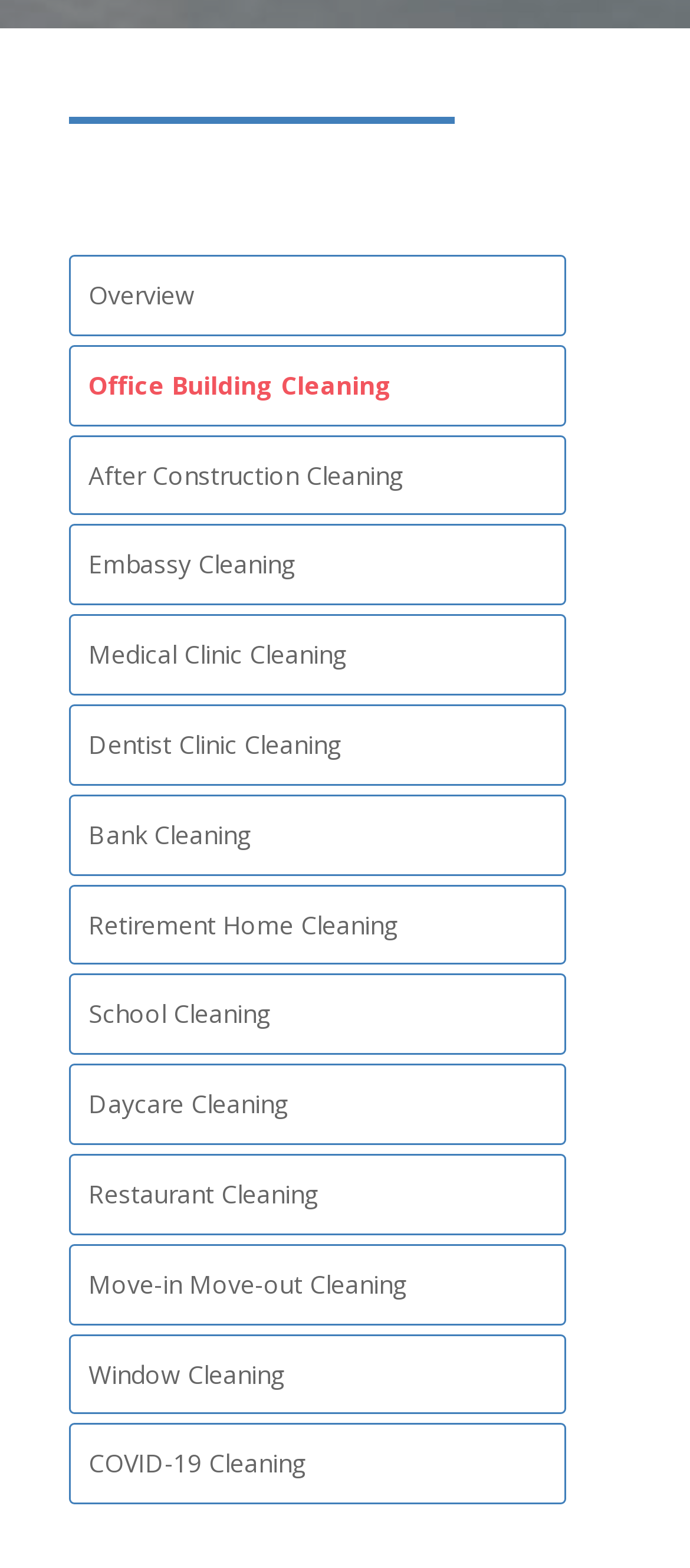Point out the bounding box coordinates of the section to click in order to follow this instruction: "View Natural Gas details".

None